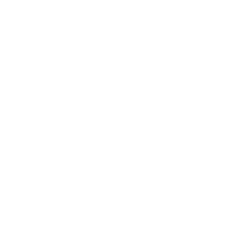Does the image convey movement and rhythm?
Please ensure your answer is as detailed and informative as possible.

The caption describes the image as featuring elements such as musical notes, abstract patterns, or silhouettes that convey movement and rhythm, which suggests that the image is designed to evoke a sense of energy and dynamism.